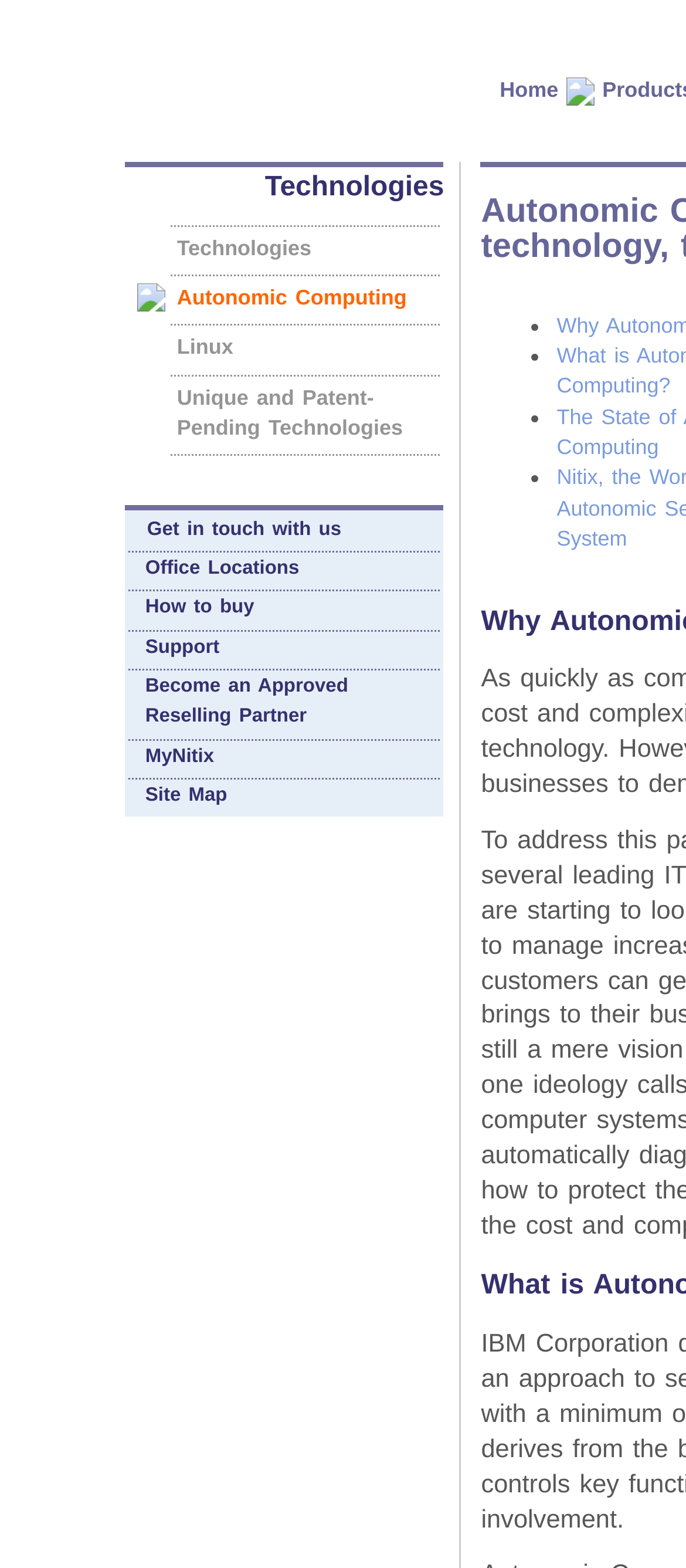Provide a comprehensive caption for the webpage.

The webpage is about Net Integration Technologies, with a focus on their products and services. At the top, there is a navigation menu with a "Home" link on the right side, accompanied by a small image. Below this menu, there is a table with four rows, each containing a link to a different technology-related topic, including "Autonomic Computing", "Linux", and "Unique and Patent-Pending Technologies".

On the left side of the page, there is a section with a heading that is not explicitly stated, but appears to be related to getting in touch with the company or finding resources. This section contains five links: "Get in touch with us", "Office Locations", "How to buy", "Support", and "Become an Approved Reselling Partner". Each link is accompanied by a brief description.

At the bottom of the page, there is a link to "MyNitix" and "Site Map", which are likely related to user accounts and navigating the website, respectively. There are also four bullet points, represented by "•" symbols, but their corresponding text is not provided.

Overall, the webpage appears to be a company website, providing information about their products and services, as well as resources for customers and partners.